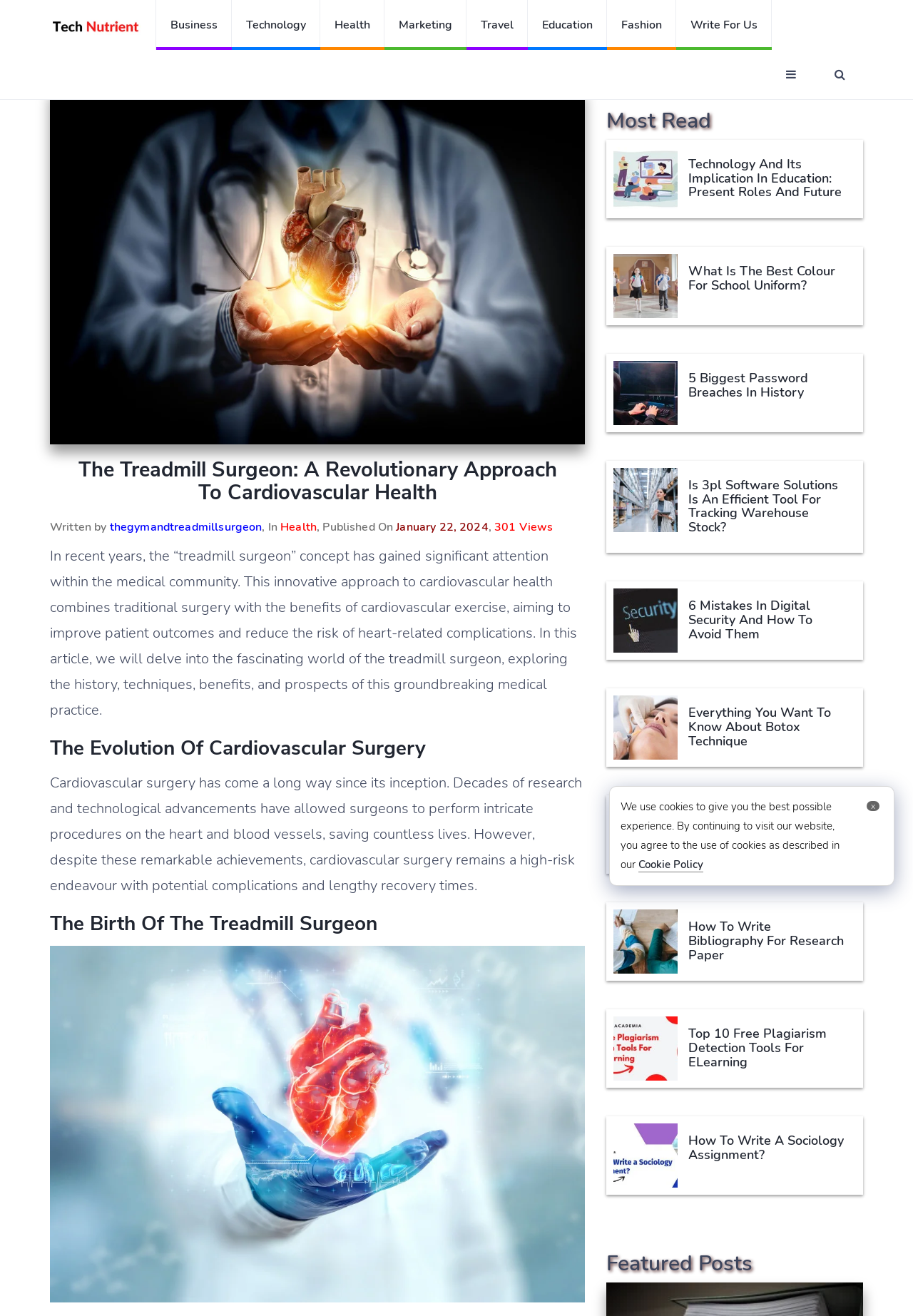What is the name of the website?
Please answer the question with a single word or phrase, referencing the image.

Tech Nutrient